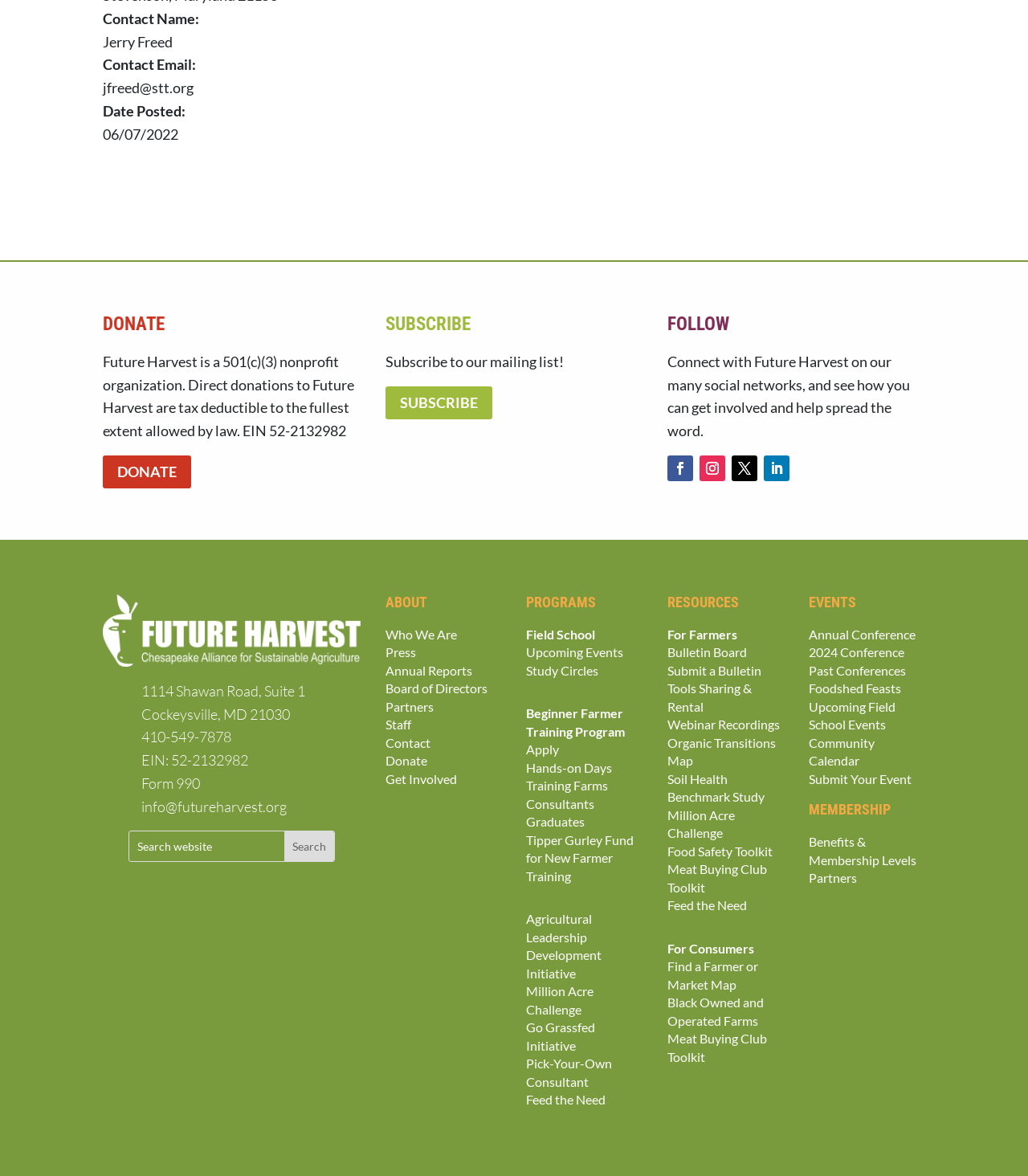What is the purpose of the 'Donate' button?
Please use the visual content to give a single word or phrase answer.

To make a donation